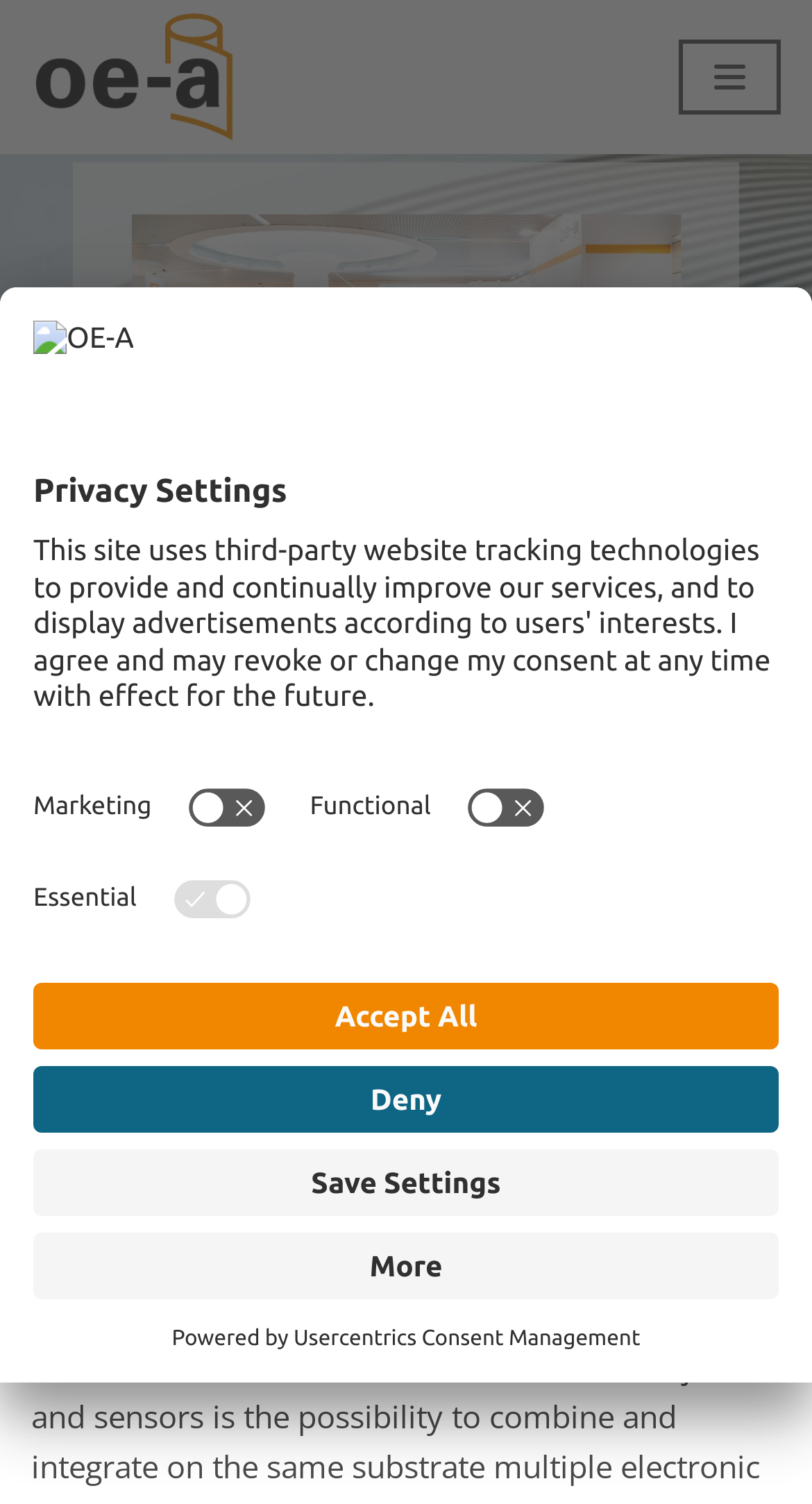Please extract the webpage's main title and generate its text content.

Integrated Smart Systems